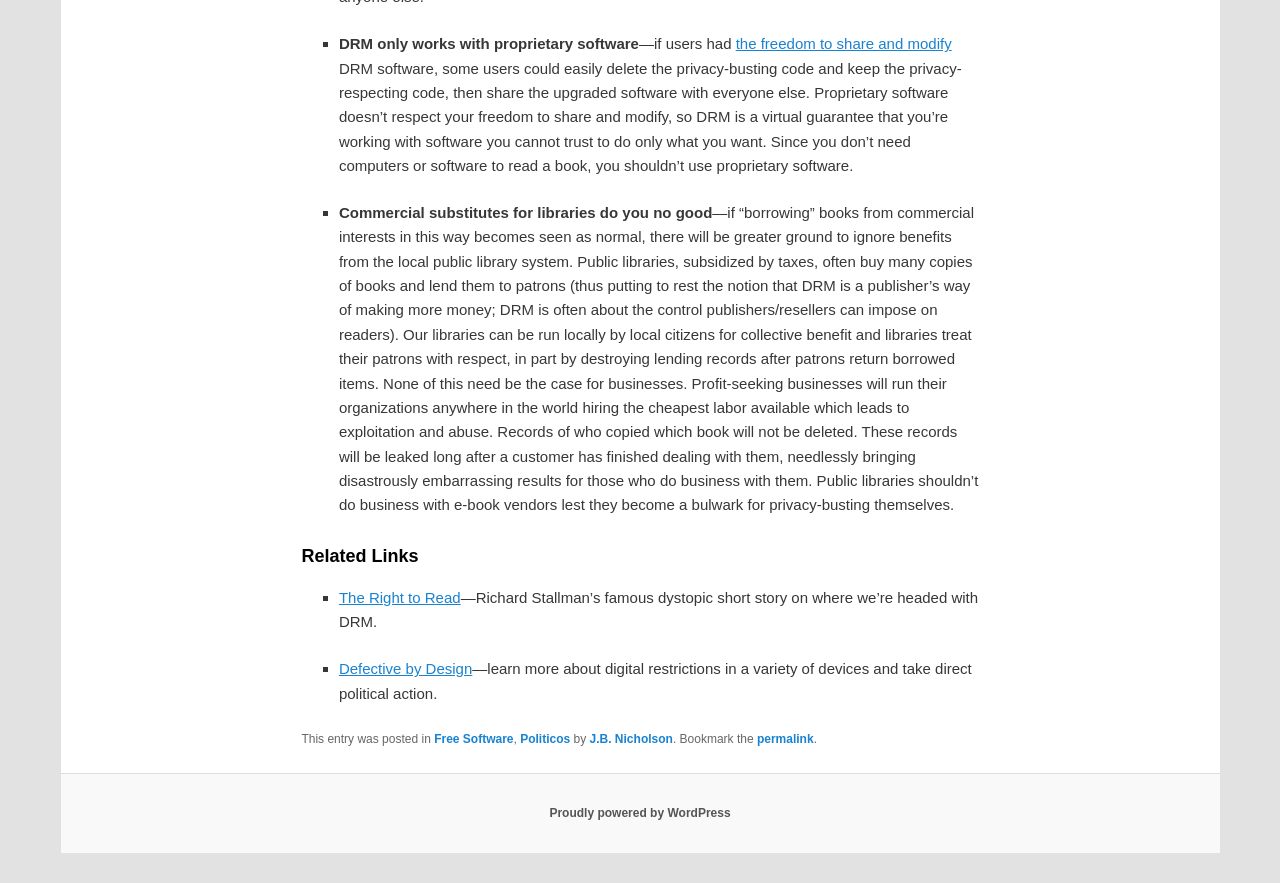Can you find the bounding box coordinates for the UI element given this description: "Defective by Design"? Provide the coordinates as four float numbers between 0 and 1: [left, top, right, bottom].

[0.265, 0.748, 0.369, 0.767]